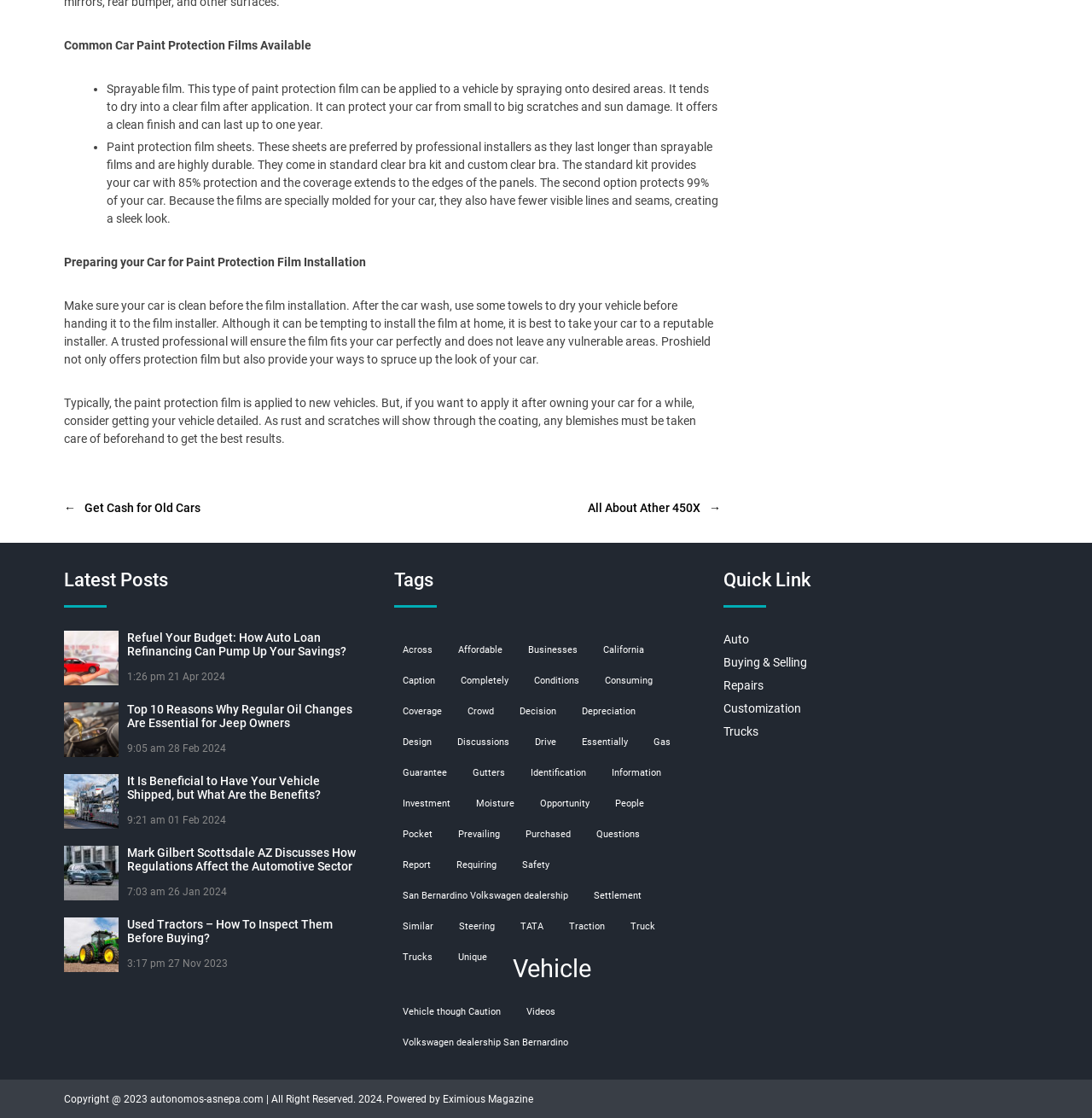How often should Jeep owners change their oil?
Please provide a comprehensive answer based on the information in the image.

The webpage mentions that regular oil changes are essential for Jeep owners, but it does not specify a particular frequency. However, it implies that regular oil changes are necessary for the vehicle's maintenance.